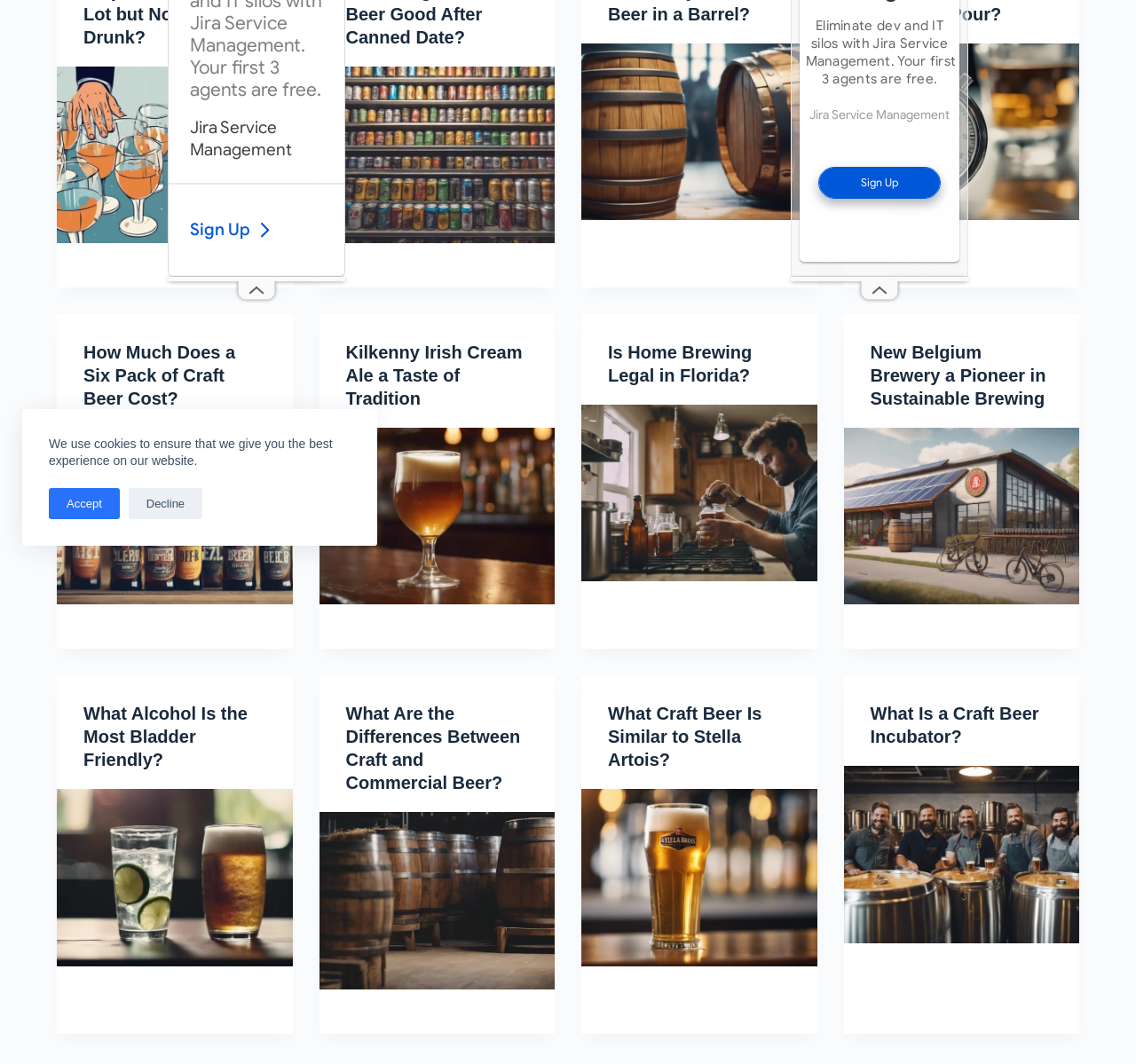Using the format (top-left x, top-left y, bottom-right x, bottom-right y), and given the element description, identify the bounding box coordinates within the screenshot: Accept

[0.043, 0.459, 0.105, 0.488]